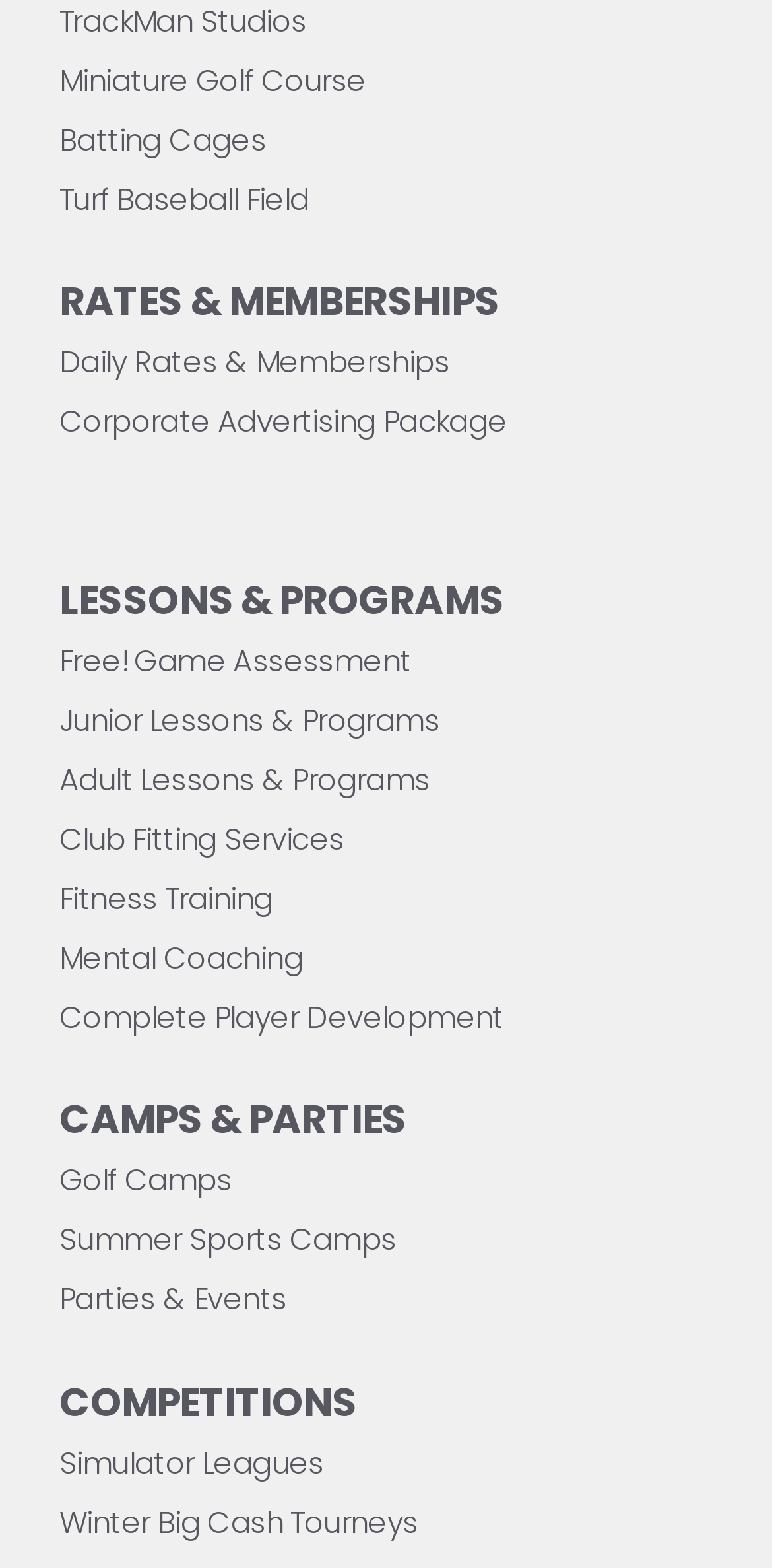Reply to the question with a brief word or phrase: How many sections are there on the webpage?

4